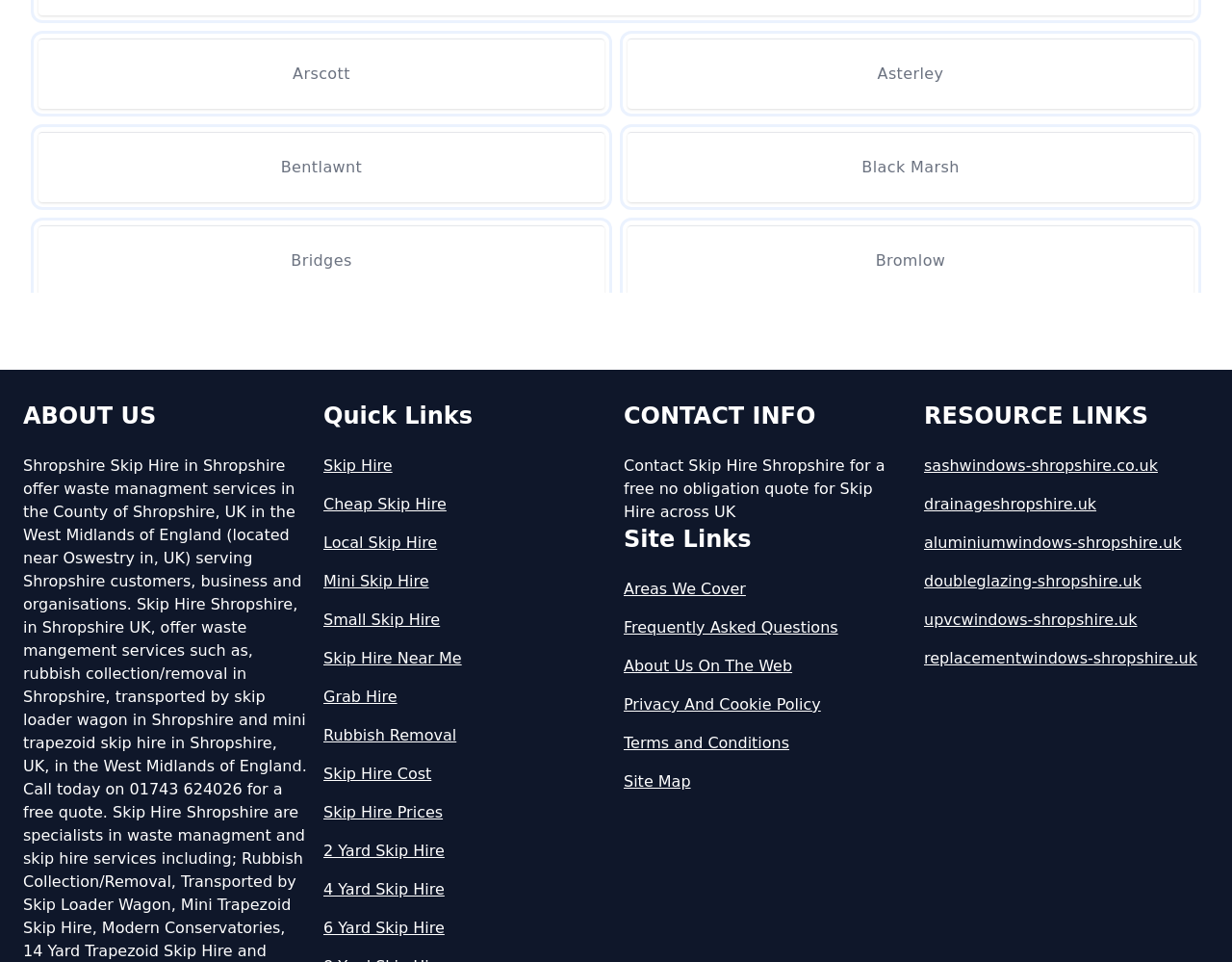Provide a short answer to the following question with just one word or phrase: What services are offered?

Skip Hire, Grab Hire, Rubbish Removal